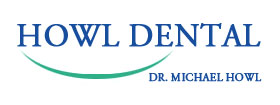Construct a detailed narrative about the image.

The image showcases the logo of Howl Dental, prominently featuring the name "HOWL DENTAL" in bold blue letters, emphasizing the dental practice's identity. Below the main name, the text "DR. MICHAEL HOWL" is presented in a slightly smaller font, indicating the lead dentist associated with the practice. A sleek, green curve underneath the lettering enhances the visual appeal, suggesting a sense of care and professionalism. This logo represents a dental clinic dedicated to providing top-notch dental services, contributing to a welcoming and trustworthy brand image.